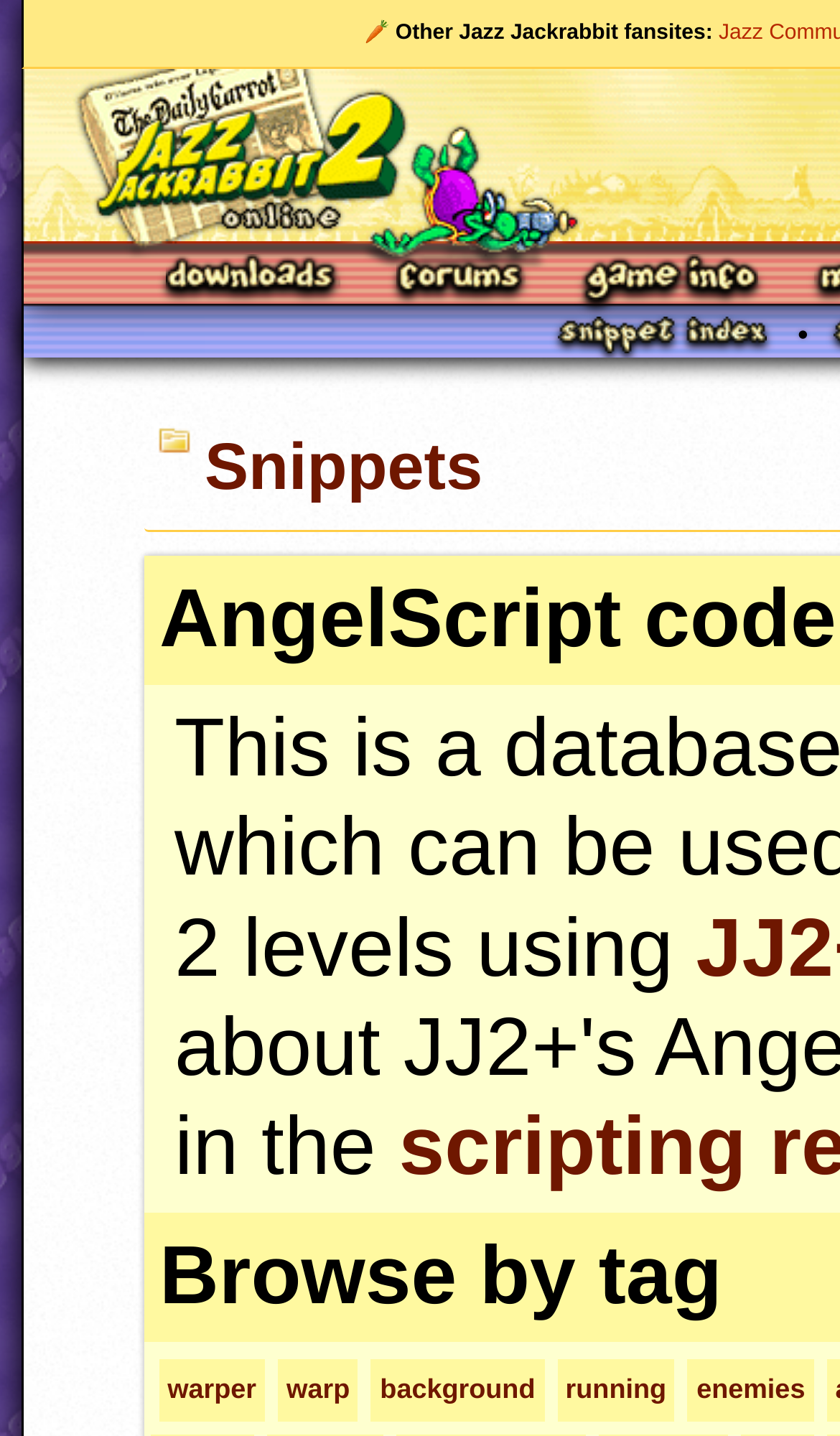Select the bounding box coordinates of the element I need to click to carry out the following instruction: "Browse the Snippet index".

[0.665, 0.221, 0.914, 0.245]